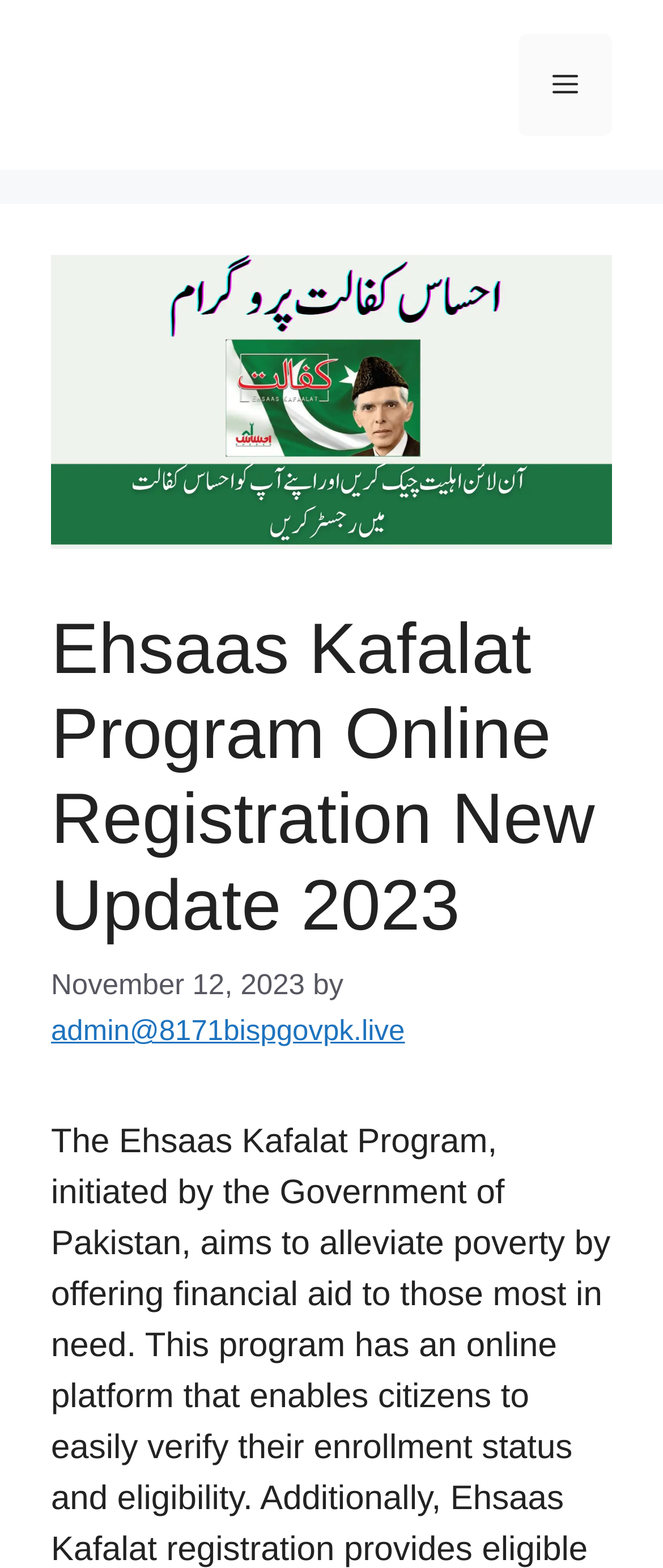What is the date of the last update?
Using the visual information, answer the question in a single word or phrase.

November 12, 2023